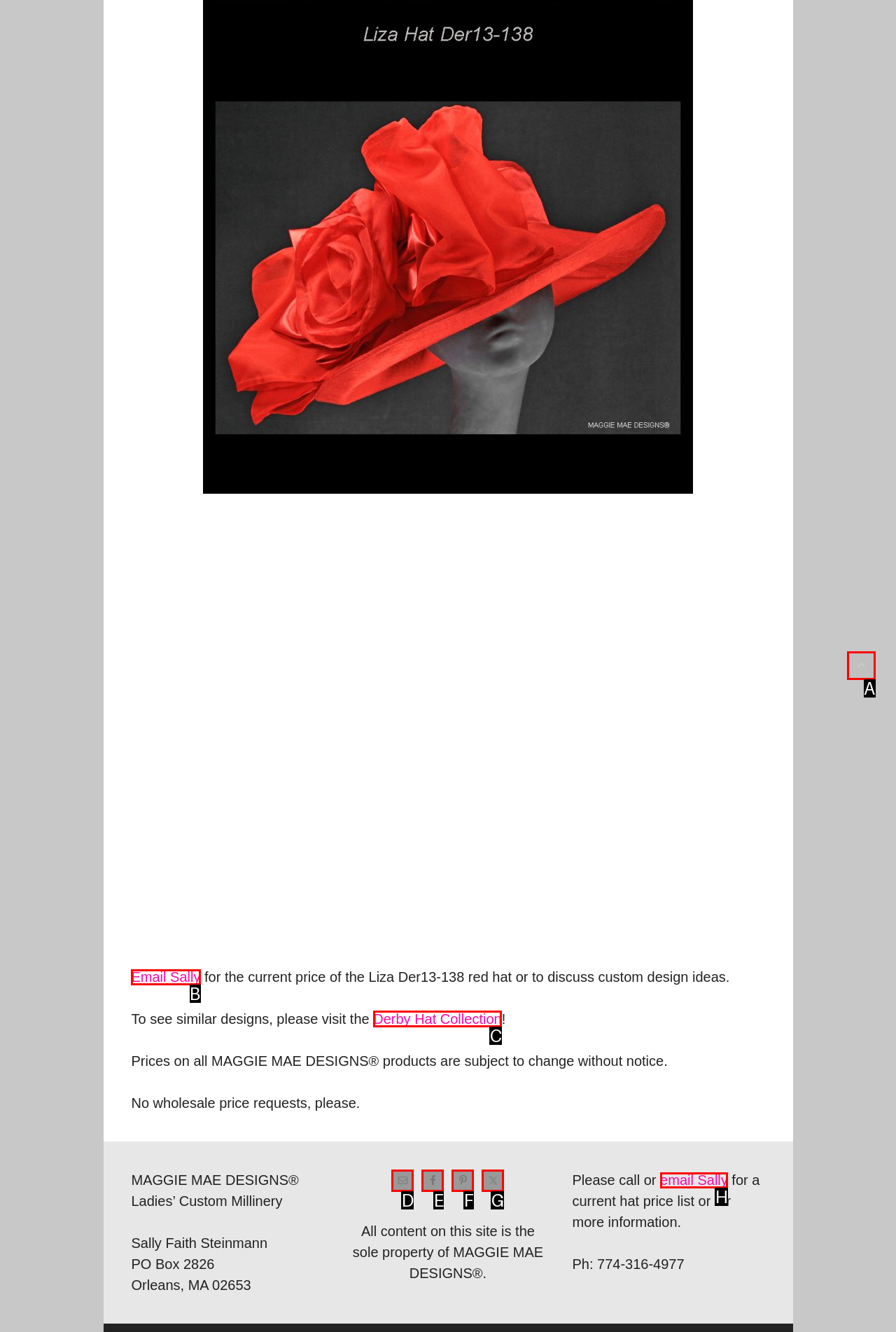Select the HTML element to finish the task: Visit the Derby Hat Collection Reply with the letter of the correct option.

C